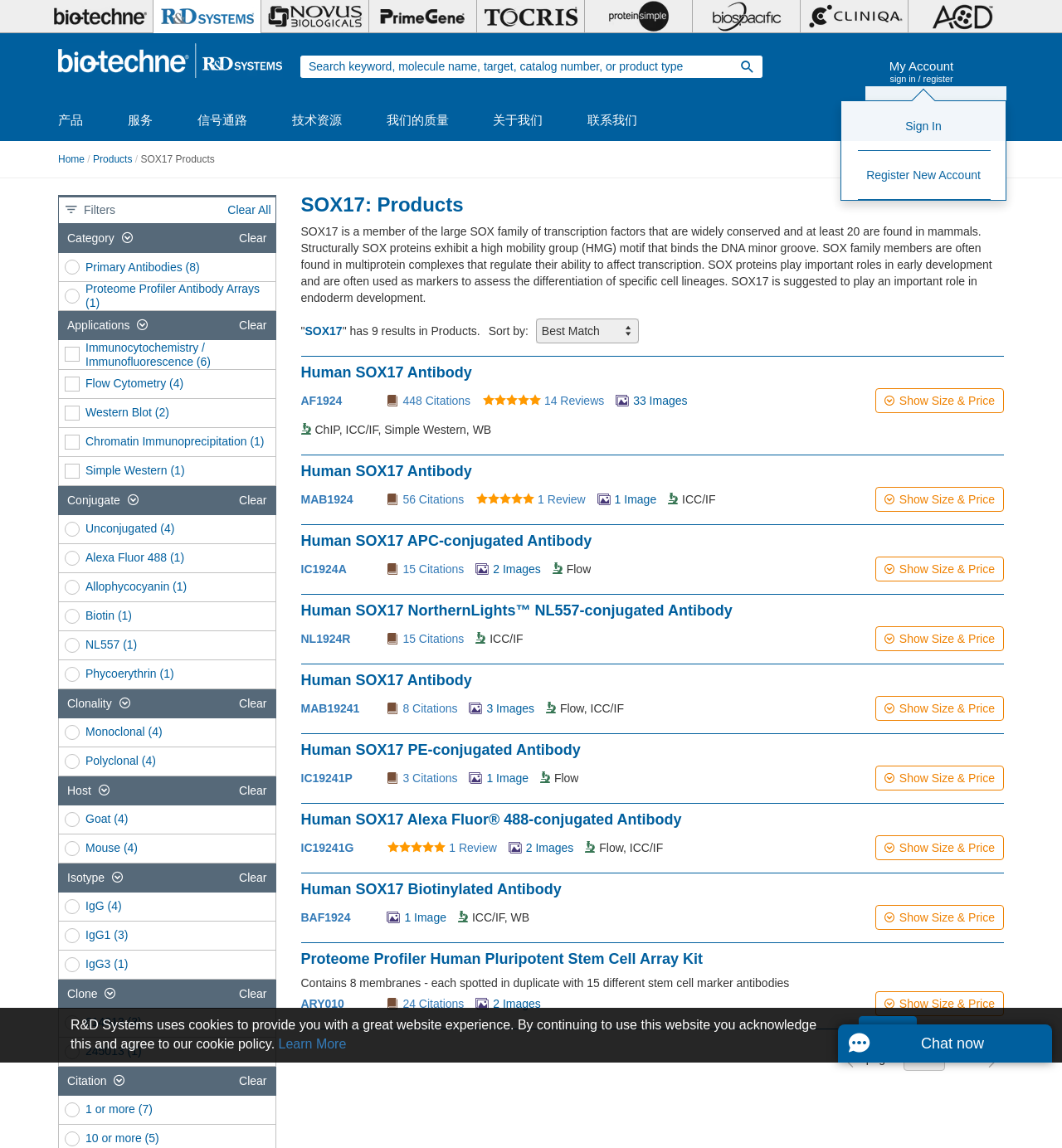How many SOX17 products are available?
Please provide a single word or phrase in response based on the screenshot.

9